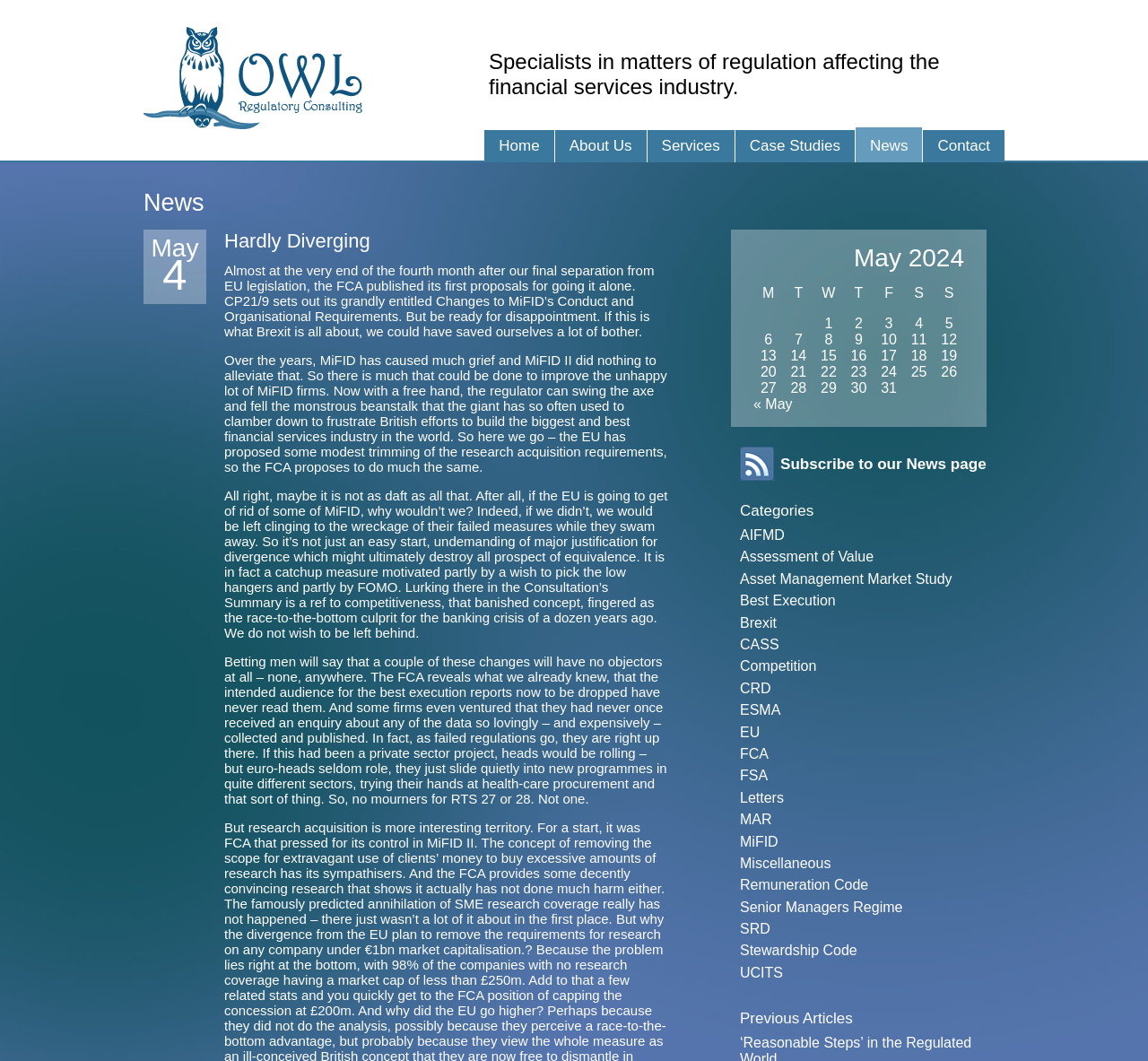For the element described, predict the bounding box coordinates as (top-left x, top-left y, bottom-right x, bottom-right y). All values should be between 0 and 1. Element description: Asset Management Market Study

[0.645, 0.538, 0.829, 0.553]